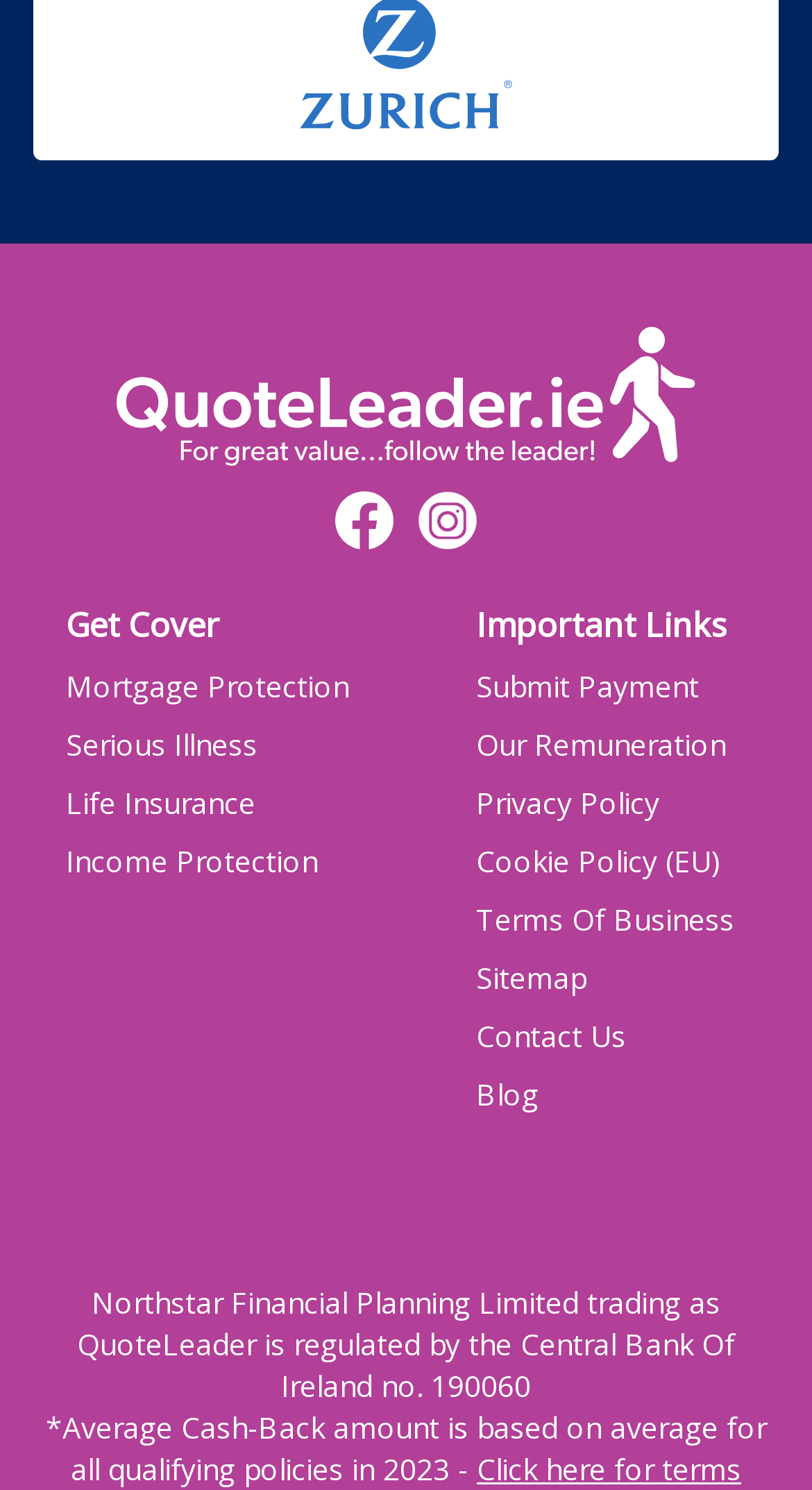Using the provided element description "search", determine the bounding box coordinates of the UI element.

None